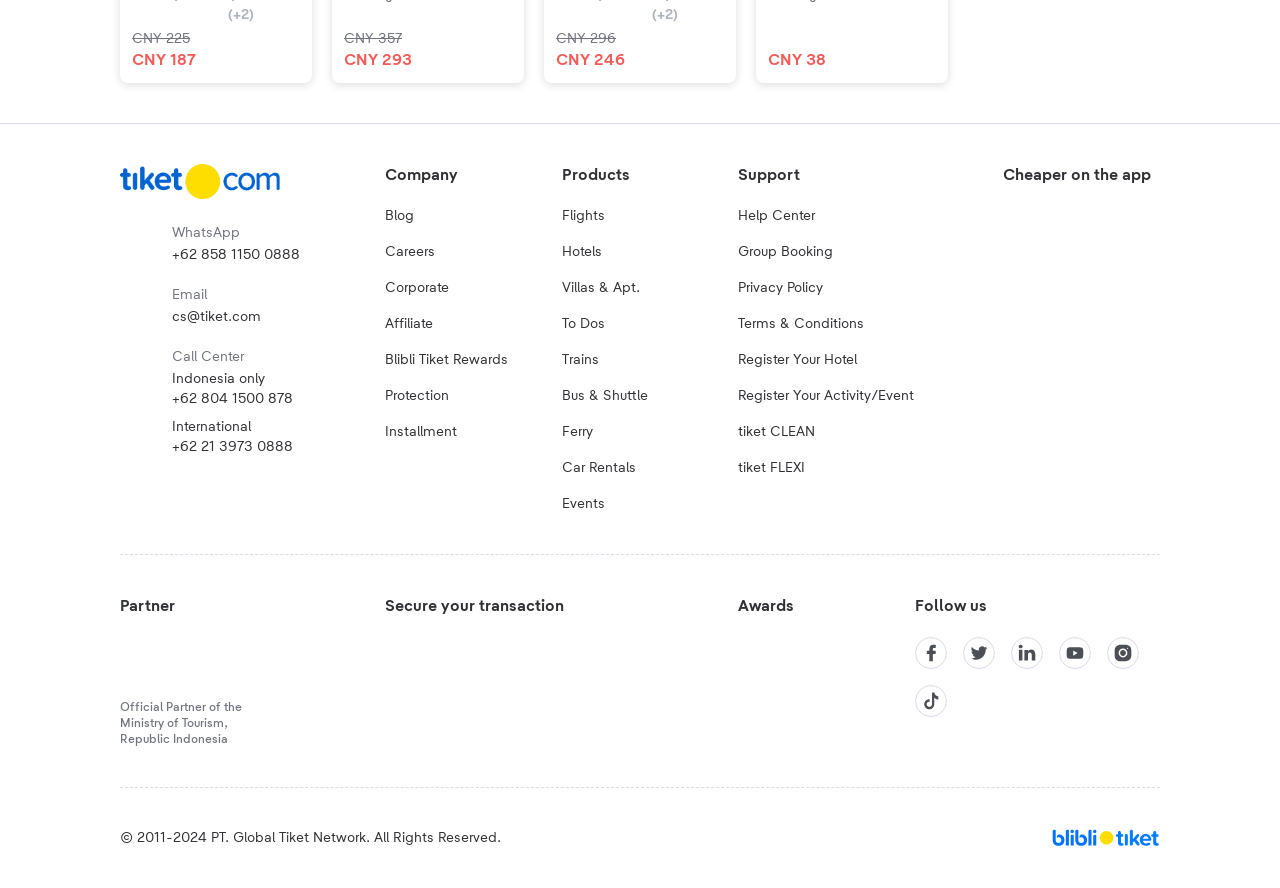Calculate the bounding box coordinates for the UI element based on the following description: "aria-label="Instagram"". Ensure the coordinates are four float numbers between 0 and 1, i.e., [left, top, right, bottom].

[0.865, 0.662, 0.89, 0.698]